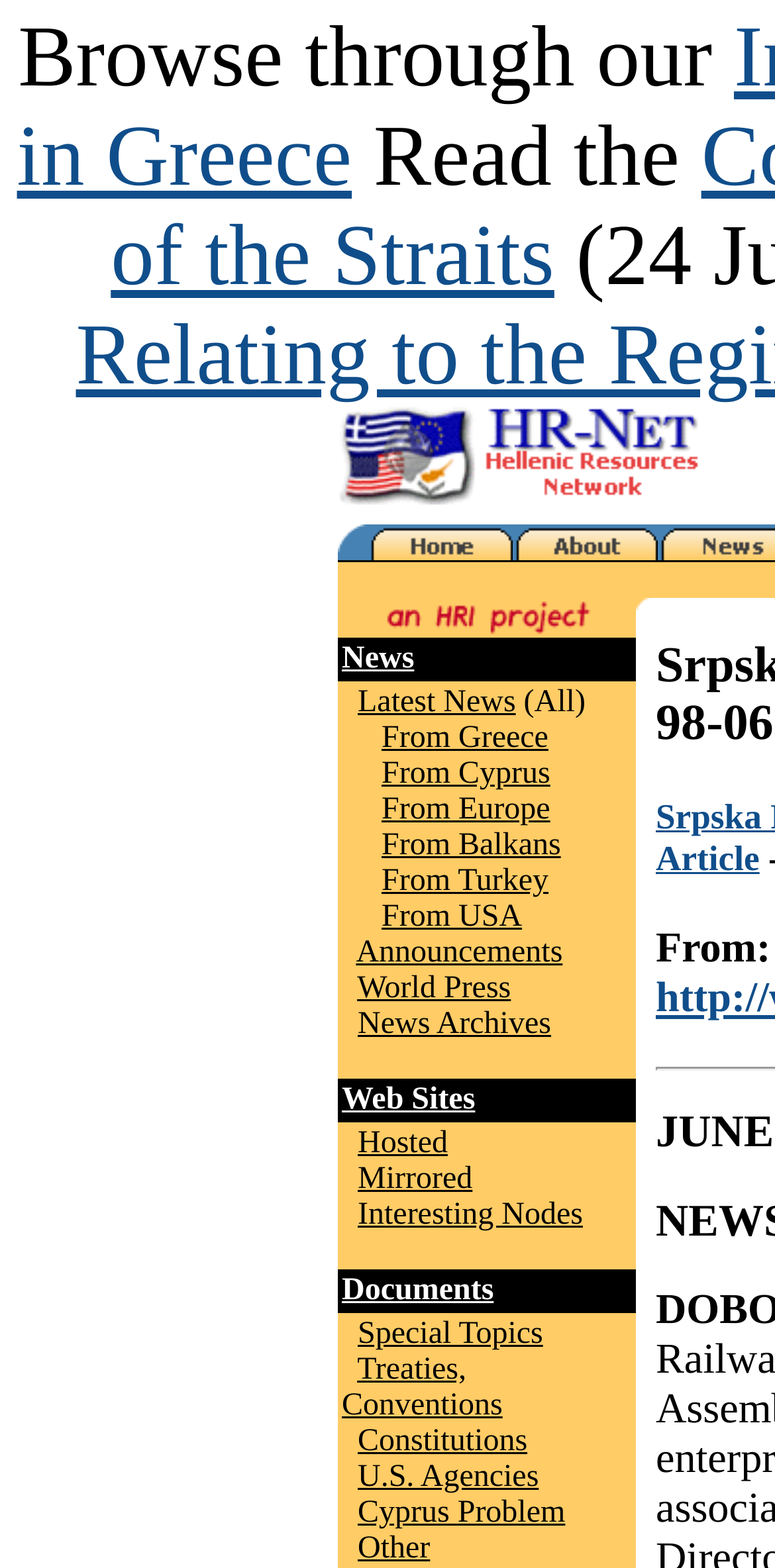Use a single word or phrase to answer this question: 
How many images are in the webpage?

7